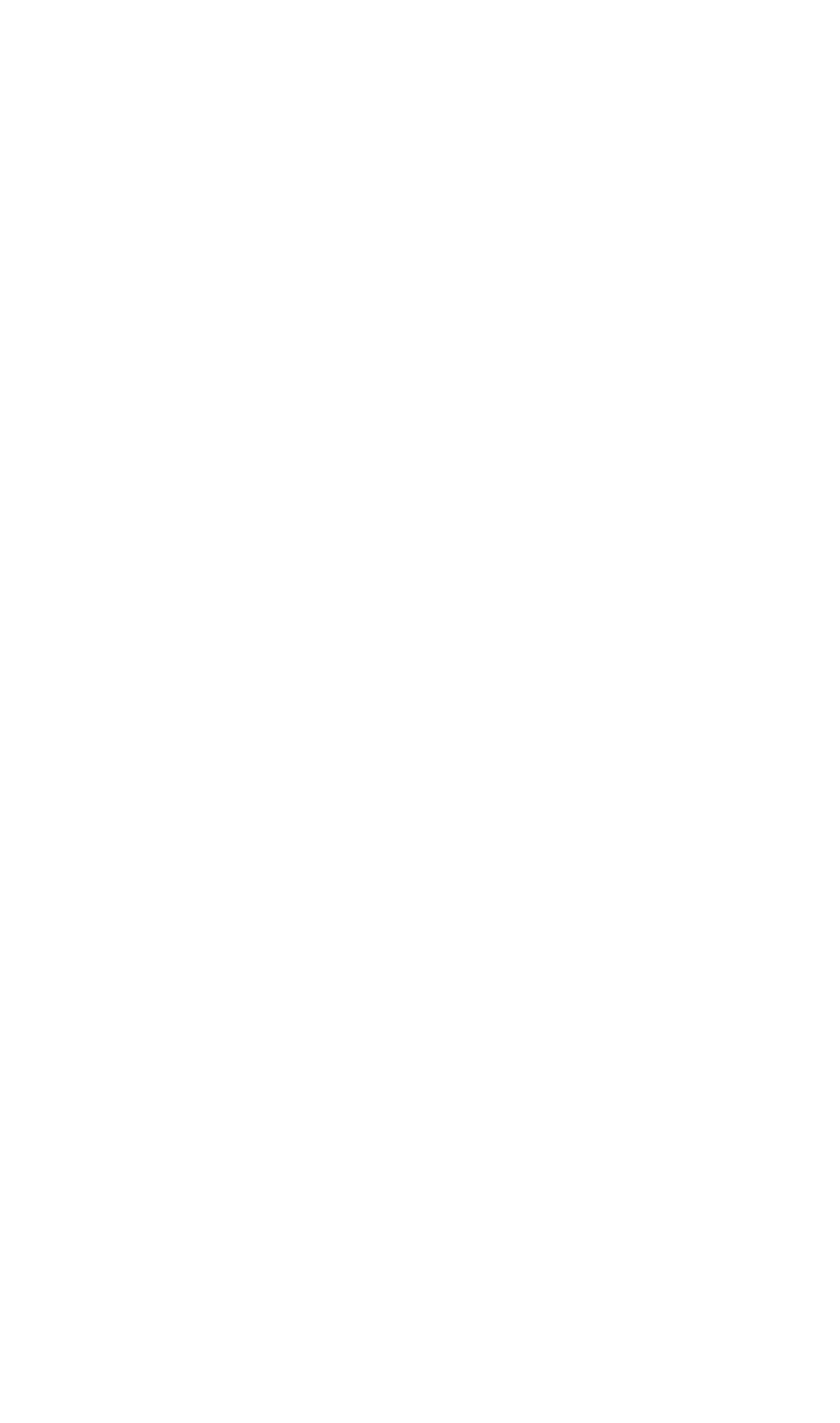Provide the bounding box coordinates of the area you need to click to execute the following instruction: "Read the story by Clara Fajardo Trigueros".

[0.325, 0.175, 0.675, 0.295]